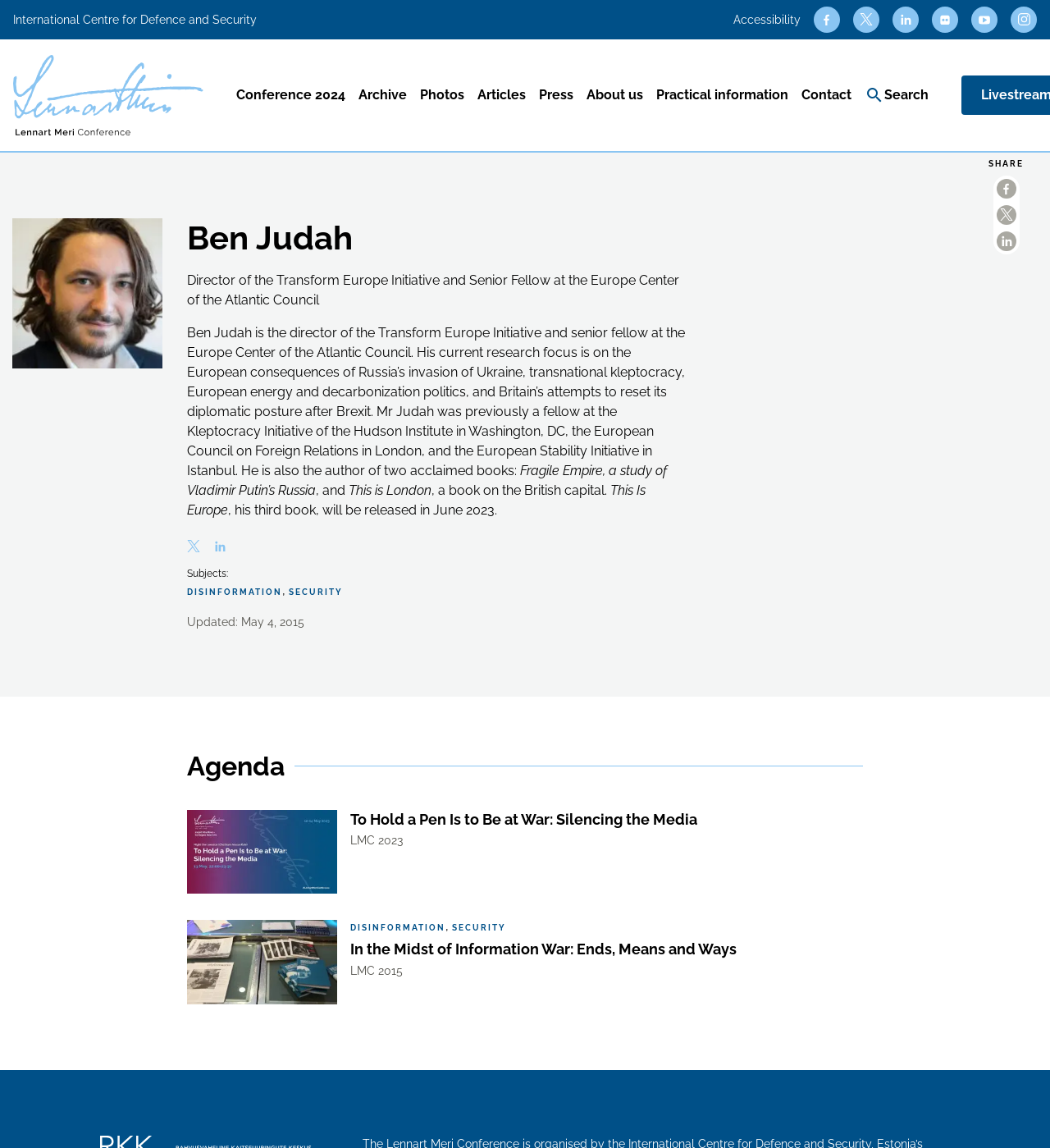Using the webpage screenshot, locate the HTML element that fits the following description and provide its bounding box: "Conference 2024".

[0.225, 0.074, 0.329, 0.091]